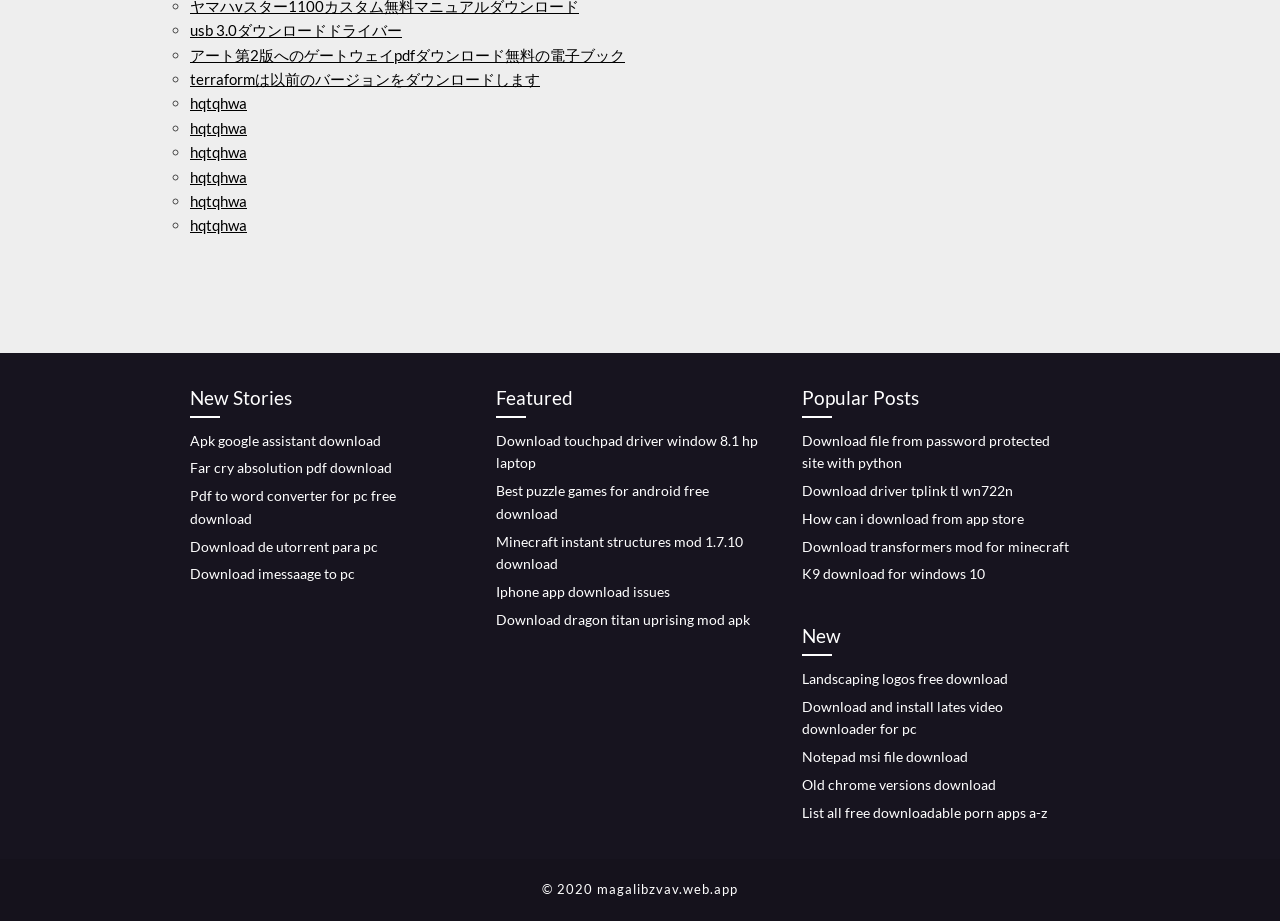What is the purpose of the '◦' symbol on this webpage?
Based on the image, provide your answer in one word or phrase.

List marker